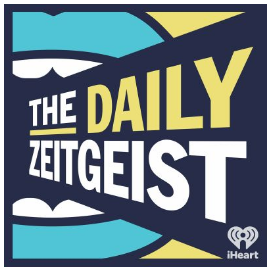What is the location of the iHeart logo?
Answer the question with a thorough and detailed explanation.

The iHeart logo is located in the bottom corner of the image, indicating its association with the platform that hosts the podcast.